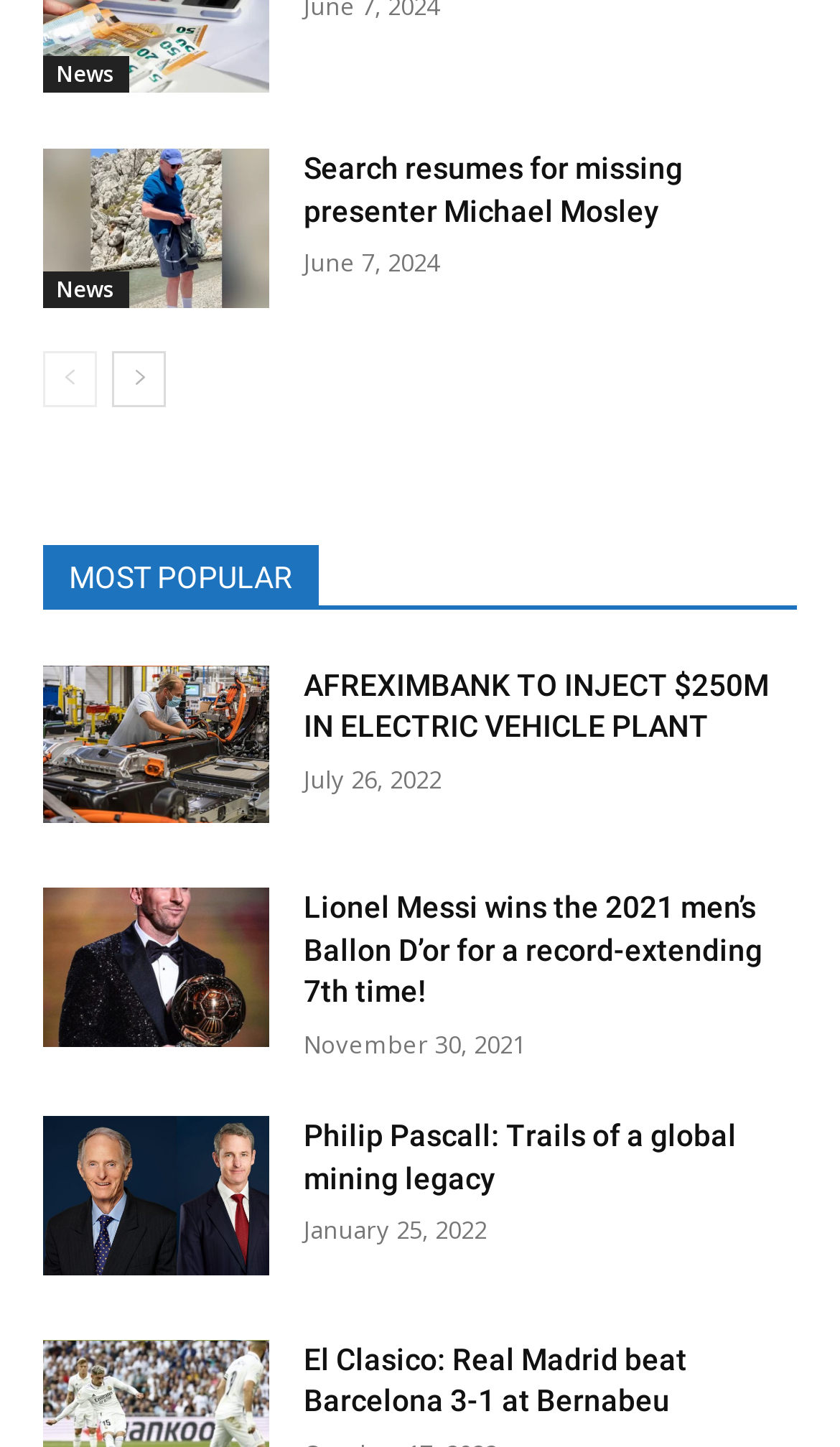Identify the bounding box coordinates for the region to click in order to carry out this instruction: "Search for news". Provide the coordinates using four float numbers between 0 and 1, formatted as [left, top, right, bottom].

[0.051, 0.103, 0.321, 0.213]